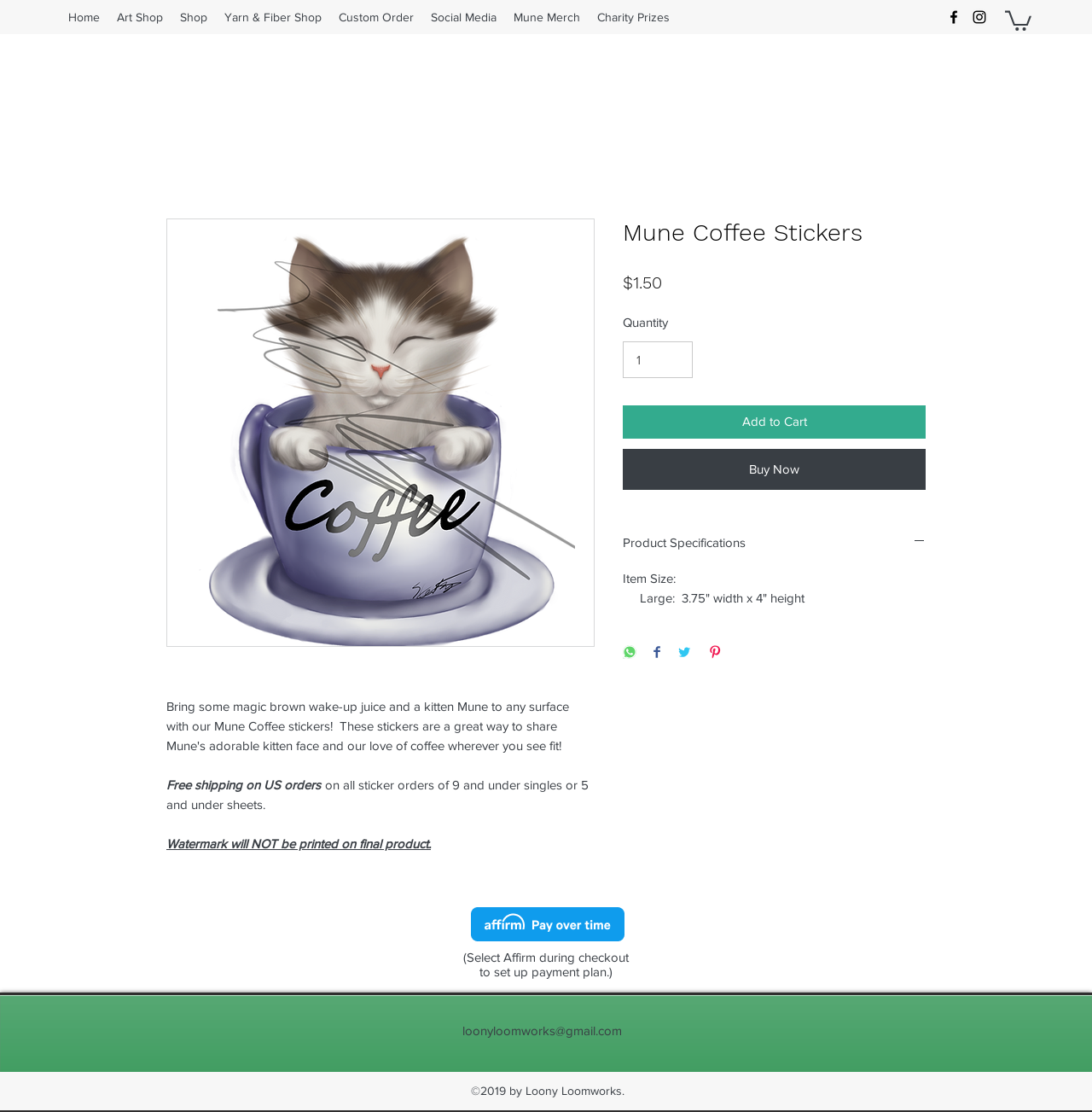Please provide a comprehensive response to the question based on the details in the image: What is the minimum quantity of Mune Coffee Stickers that can be ordered?

The minimum quantity of Mune Coffee Stickers that can be ordered can be determined by looking at the 'Quantity' spinbutton, which has a minimum value of 1.